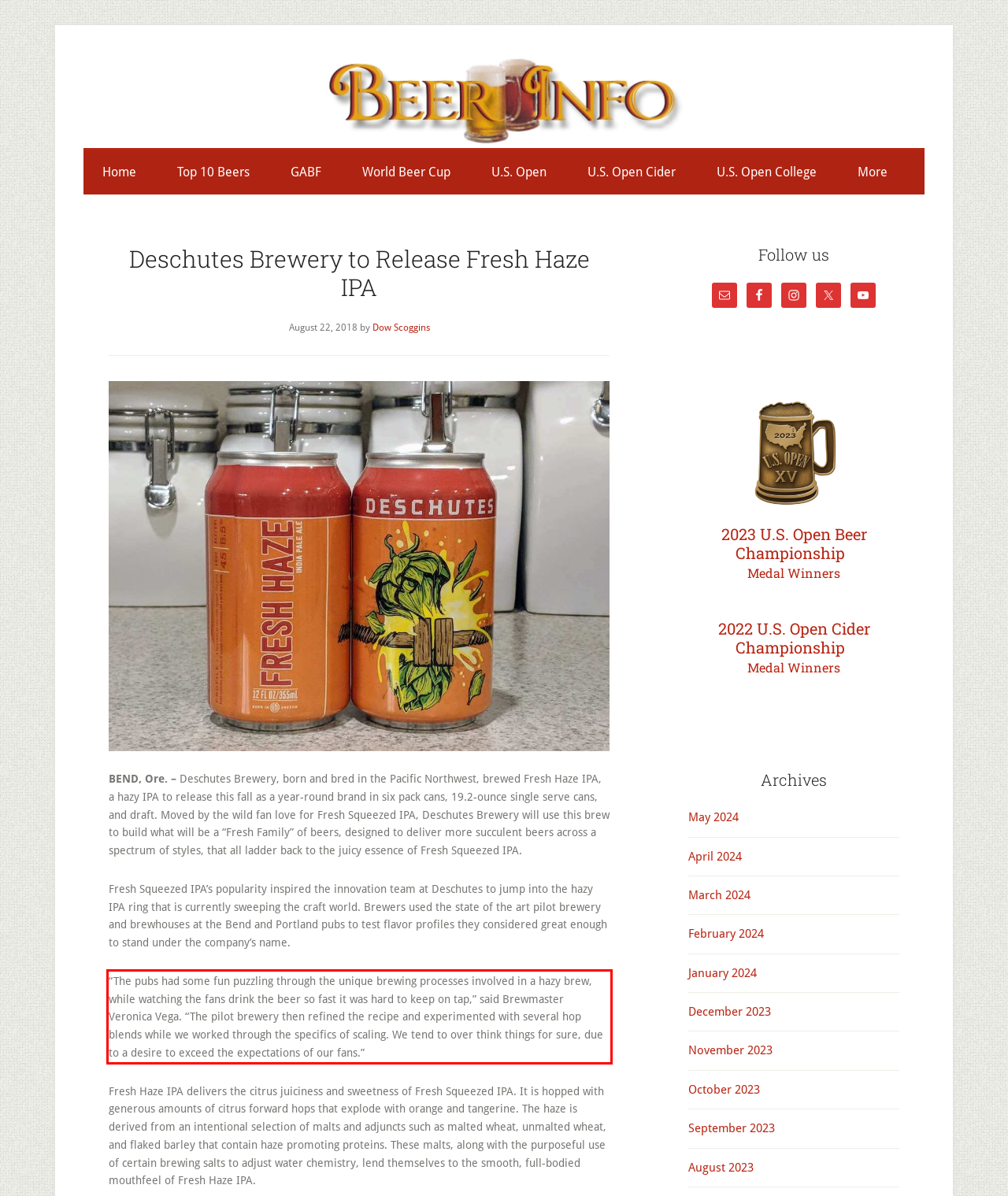Review the screenshot of the webpage and recognize the text inside the red rectangle bounding box. Provide the extracted text content.

“The pubs had some fun puzzling through the unique brewing processes involved in a hazy brew, while watching the fans drink the beer so fast it was hard to keep on tap,” said Brewmaster Veronica Vega. “The pilot brewery then refined the recipe and experimented with several hop blends while we worked through the specifics of scaling. We tend to over think things for sure, due to a desire to exceed the expectations of our fans.”